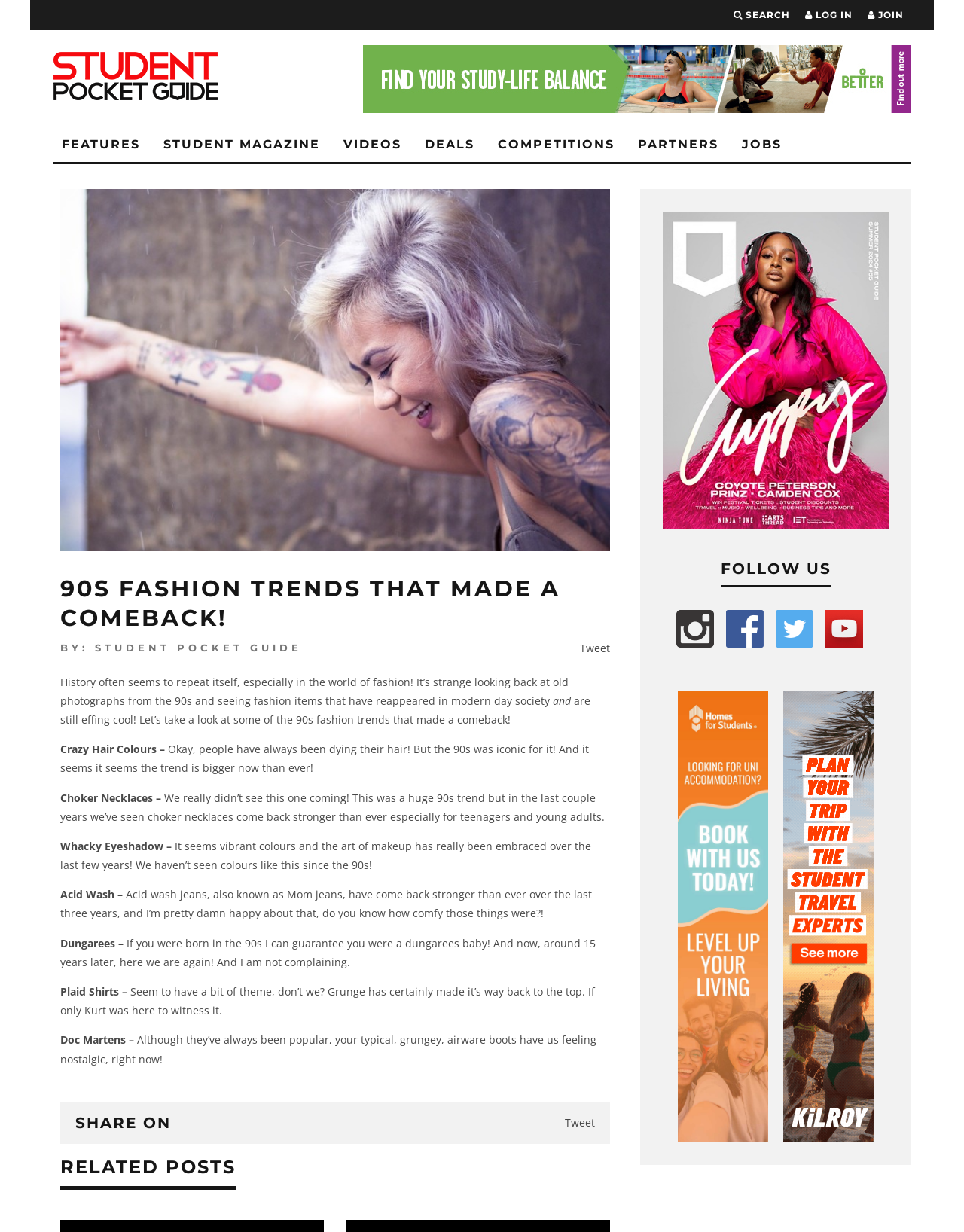Based on the visual content of the image, answer the question thoroughly: What is the purpose of the 'SHARE ON' button?

The 'SHARE ON' button is located at the bottom of the article, and it allows users to share the article on social media platforms such as Twitter.